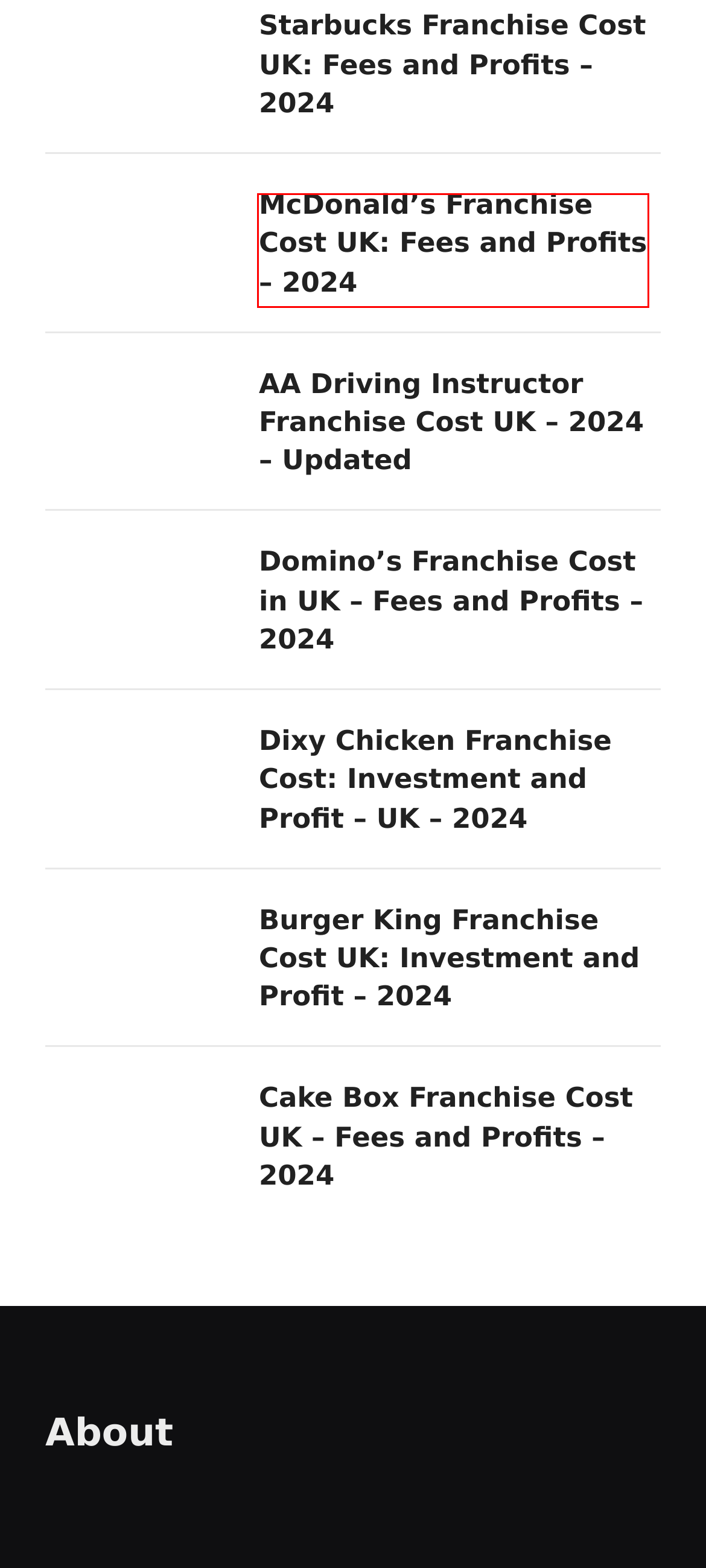You have a screenshot showing a webpage with a red bounding box around a UI element. Choose the webpage description that best matches the new page after clicking the highlighted element. Here are the options:
A. Subway Franchise Cost UK: Fees and Profits - 2024
B. Burger King Franchise Cost UK: Investment and Profit – 2024
C. Franchise Costs | All Franchise Opportunities - Franchise-Cost.com
D. McDonald's Franchise Cost UK: Fees and Profits - 2024 - Franchise-Cost.com
E. AA Driving Instructor Franchise Cost UK - 2024 - Updated - Franchise-Cost.com
F. Morrisons Daily Franchise Cost: Is it Worth the Investment? UK - 2024
G. Gravity Franchise Cost Decoded: Soaring to Prosperity -2024 - Franchise-Cost.com
H. Cake Box Franchise Cost UK - Fees and Profits - 2024 - Franchise-Cost.com

D